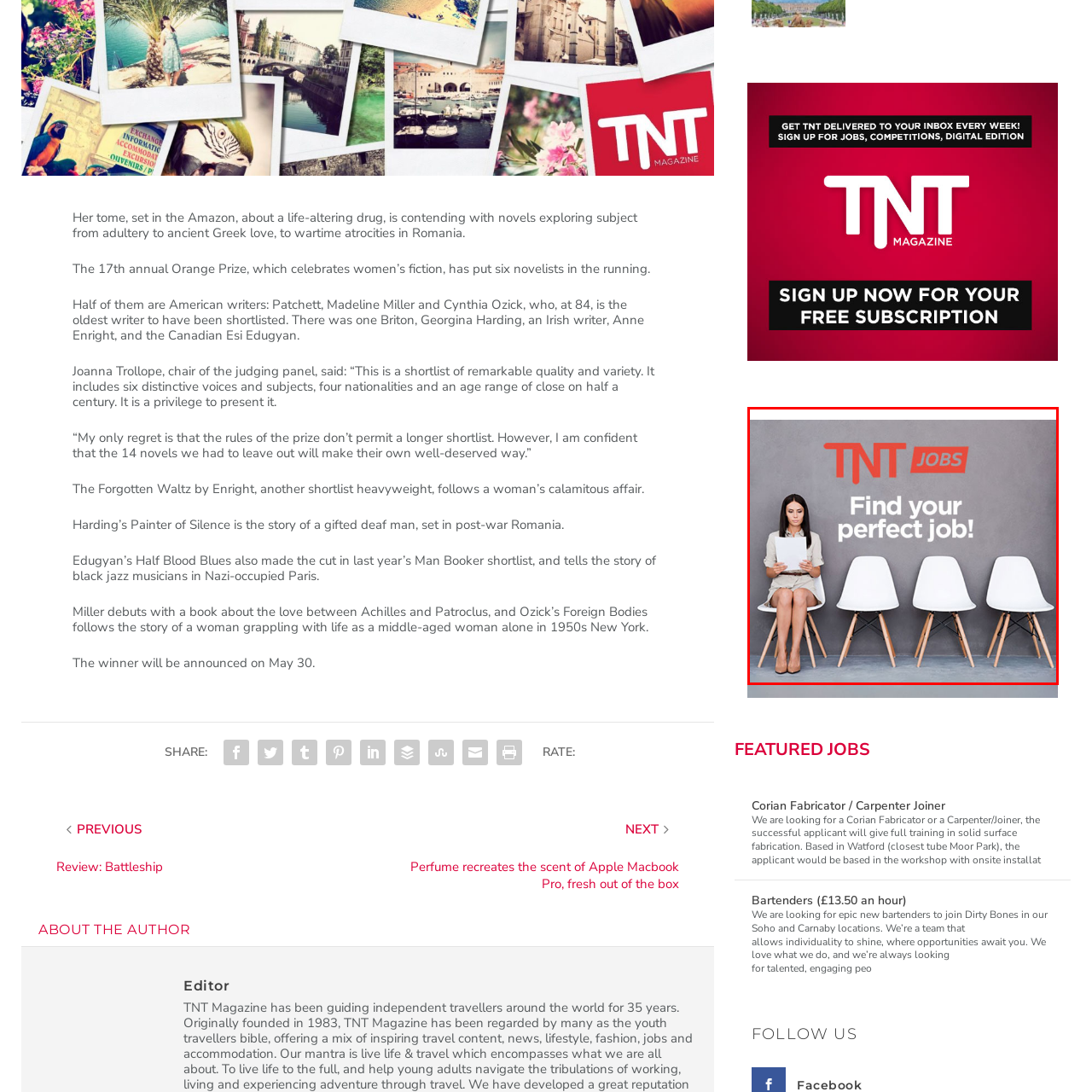Write a comprehensive caption detailing the image within the red boundary.

The image features a professional-looking woman seated on a stylish chair, appearing focused and contemplative as she holds a piece of paper, possibly a resume or job application. Behind her stands a simple gray wall, providing a neutral backdrop that emphasizes the job-hunting theme. The bold text "TNT JOBS" is prominently displayed at the top in bright red, while the phrase "Find your perfect job!" is presented in large, inviting white letters below. The surrounding empty white chairs evoke a sense of anticipation and opportunity, signifying the potential for new beginnings in the job market. This visual serves as an appealing advertisement aimed at individuals seeking to advance their careers or find suitable employment.